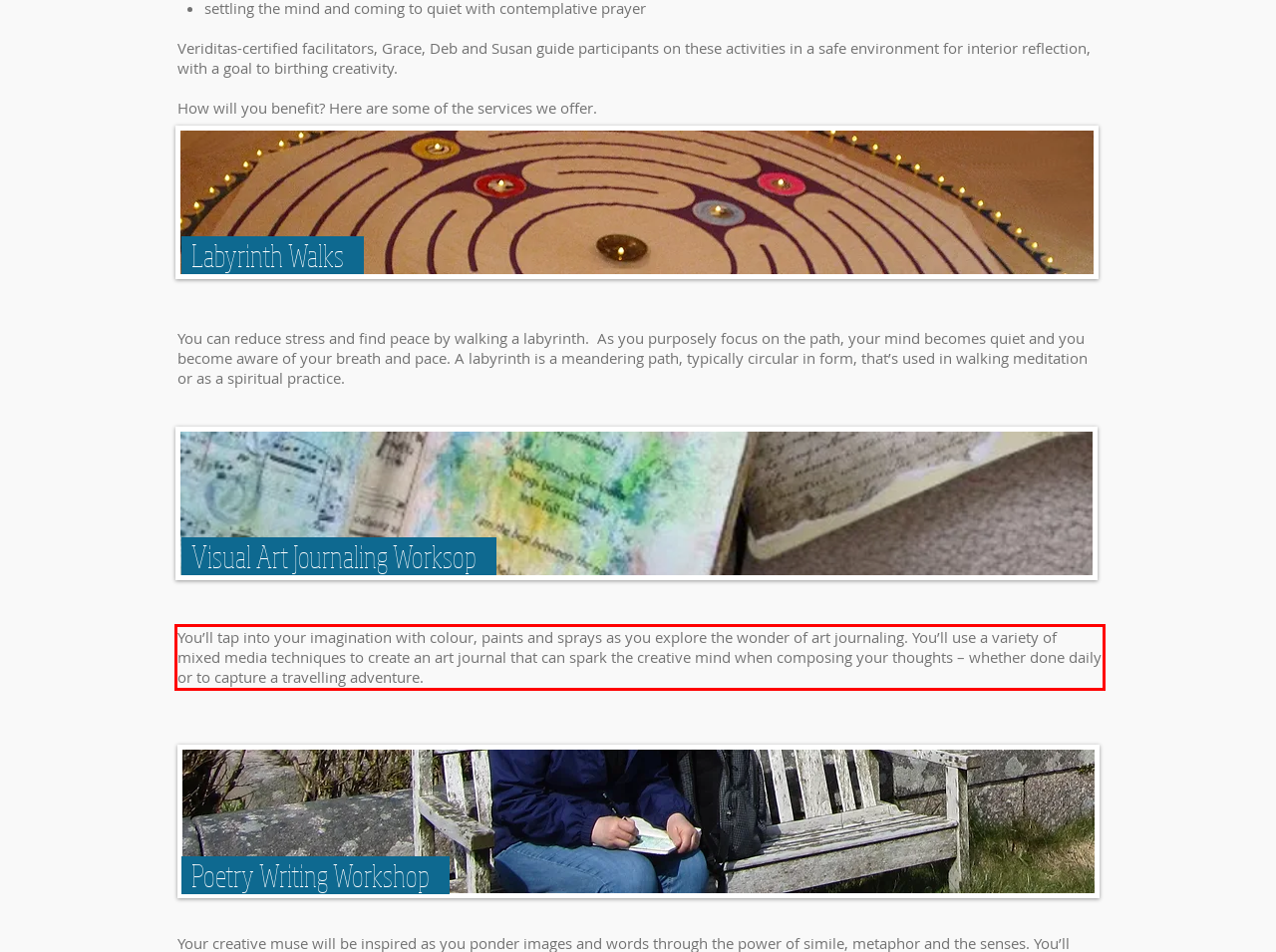You are provided with a screenshot of a webpage that includes a UI element enclosed in a red rectangle. Extract the text content inside this red rectangle.

You’ll tap into your imagination with colour, paints and sprays as you explore the wonder of art journaling. You’ll use a variety of mixed media techniques to create an art journal that can spark the creative mind when composing your thoughts – whether done daily or to capture a travelling adventure.